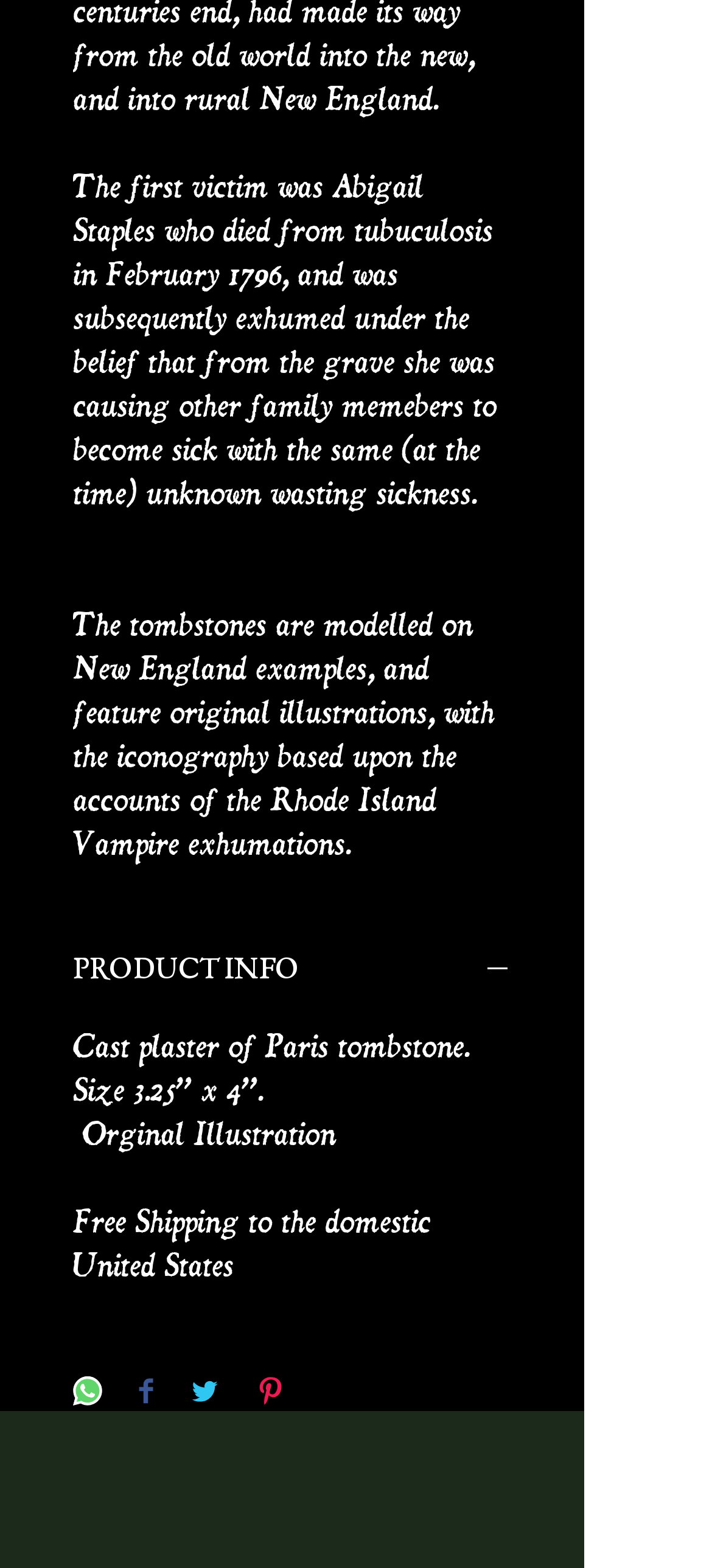Is there free shipping to the domestic United States?
Please use the image to provide a one-word or short phrase answer.

Yes